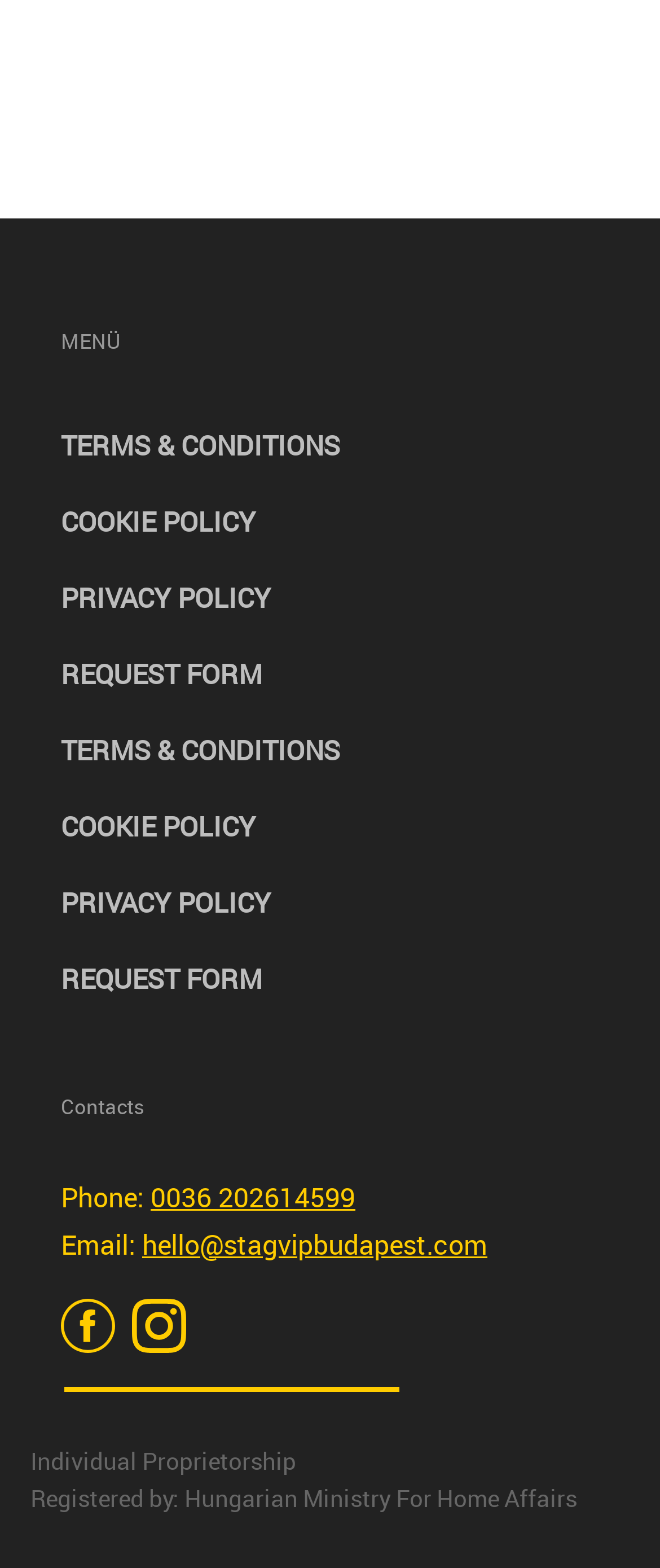Provide the bounding box coordinates of the area you need to click to execute the following instruction: "request a form".

[0.092, 0.405, 0.397, 0.454]